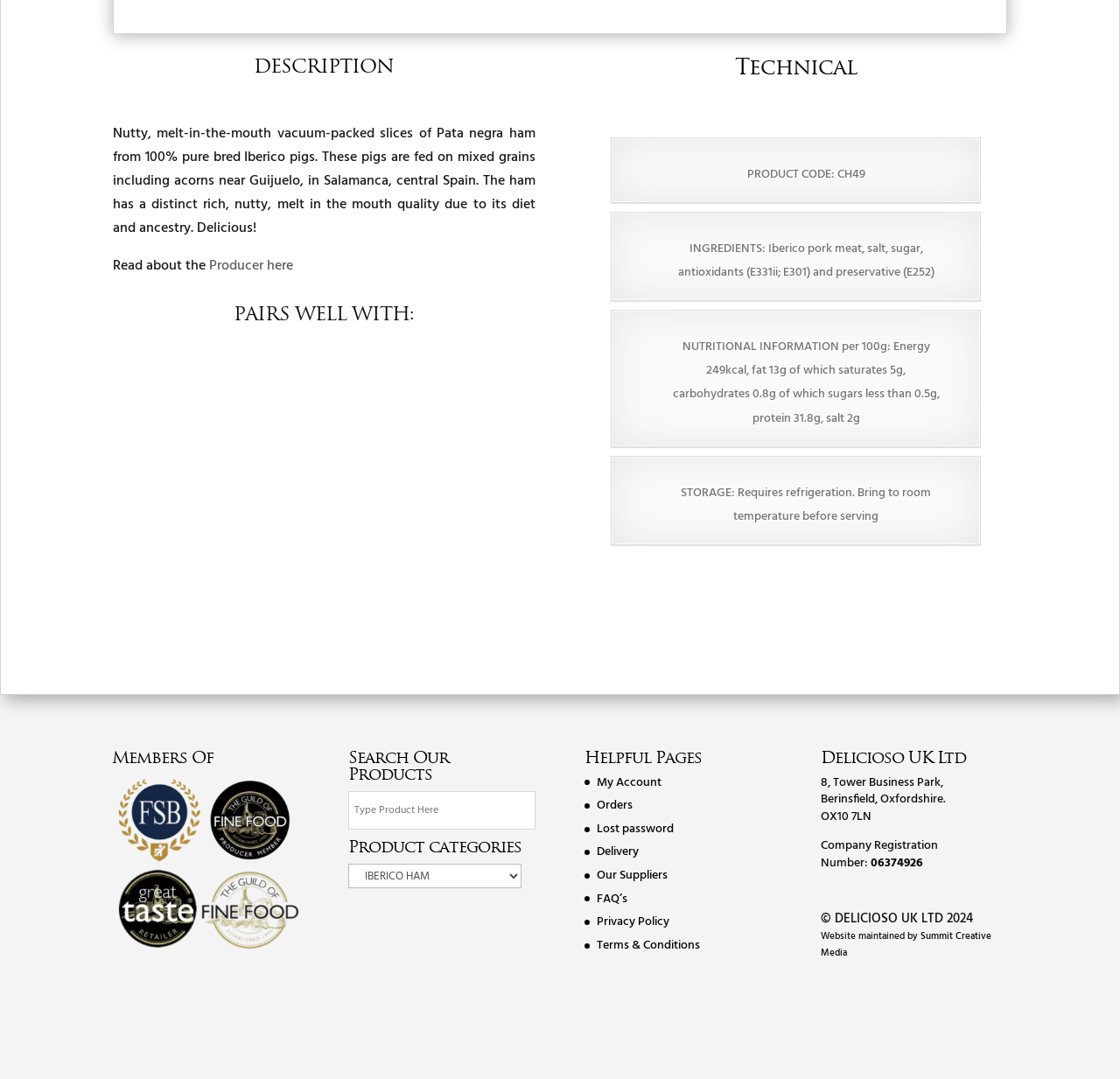Please determine the bounding box coordinates for the UI element described here. Use the format (top-left x, top-left y, bottom-right x, bottom-right y) with values bounded between 0 and 1: Producer here

[0.187, 0.236, 0.262, 0.257]